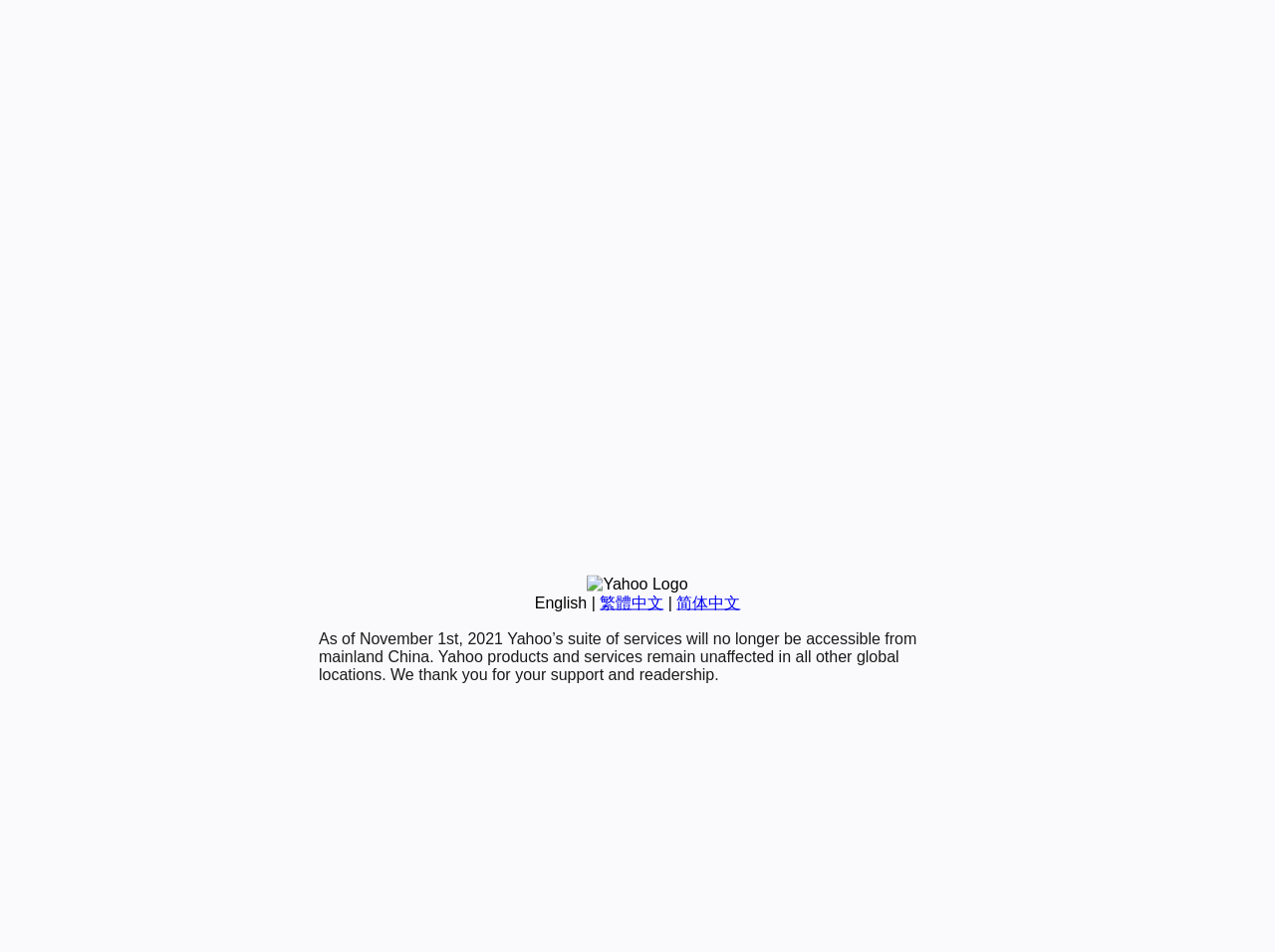Given the element description: "繁體中文", predict the bounding box coordinates of the UI element it refers to, using four float numbers between 0 and 1, i.e., [left, top, right, bottom].

[0.47, 0.624, 0.52, 0.642]